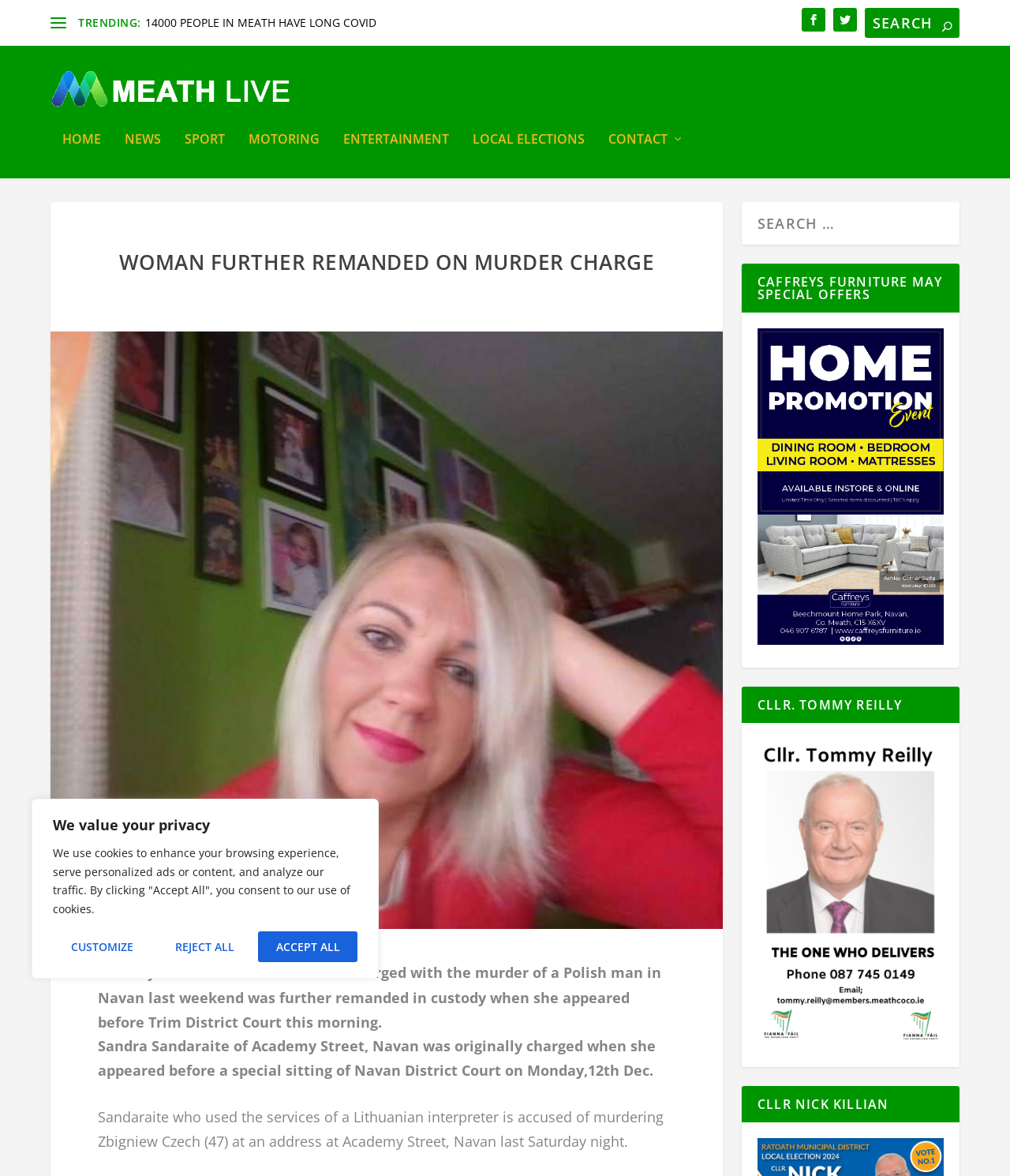Find and specify the bounding box coordinates that correspond to the clickable region for the instruction: "Go to Meath Live homepage".

[0.05, 0.052, 0.335, 0.093]